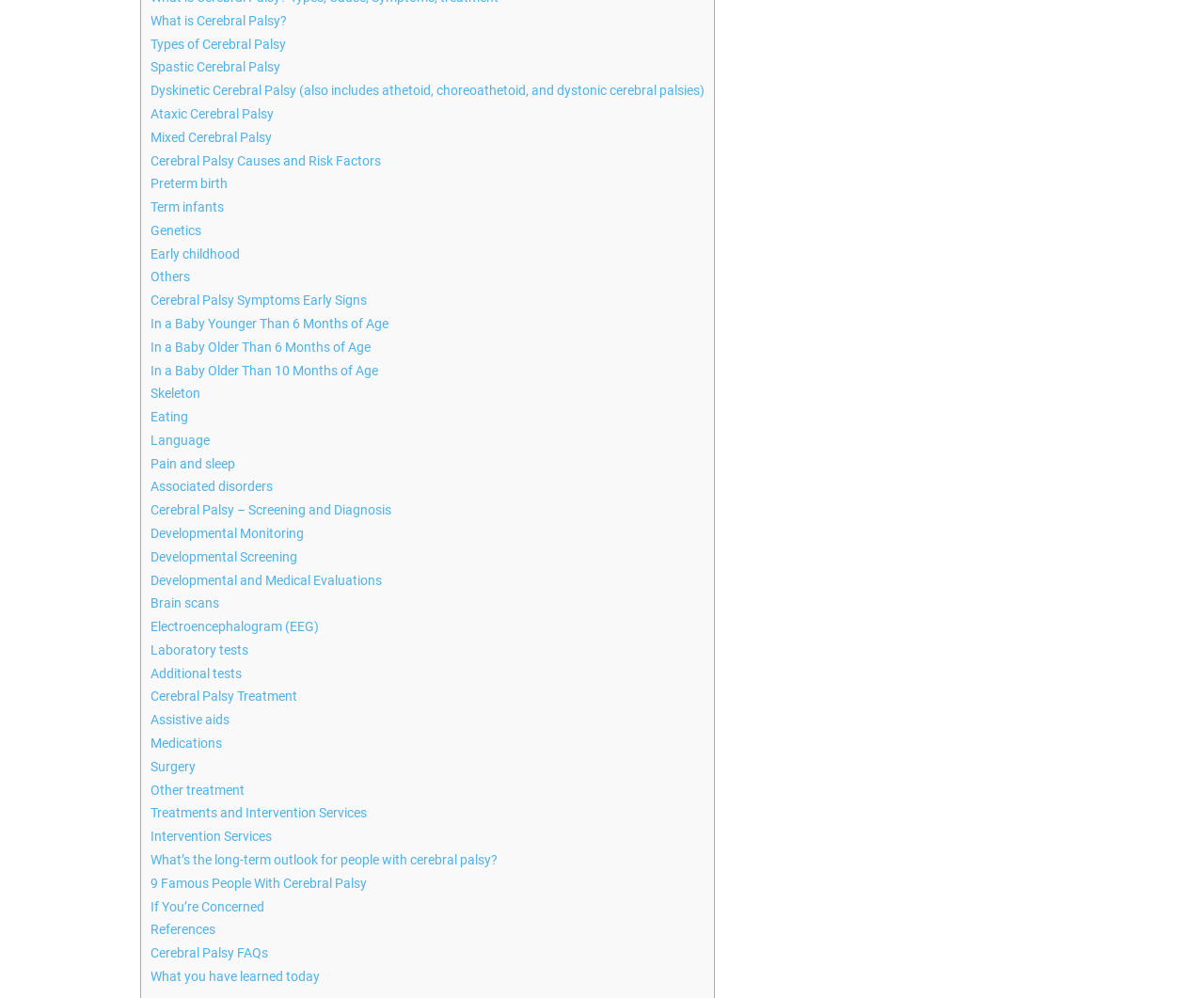What is the focus of Intervention Services?
Please answer the question with a detailed response using the information from the screenshot.

According to the link 'Intervention Services' on the webpage, it seems that the focus of Intervention Services is to provide treatment and support to individuals with Cerebral Palsy, likely to help them manage their condition and improve their quality of life.